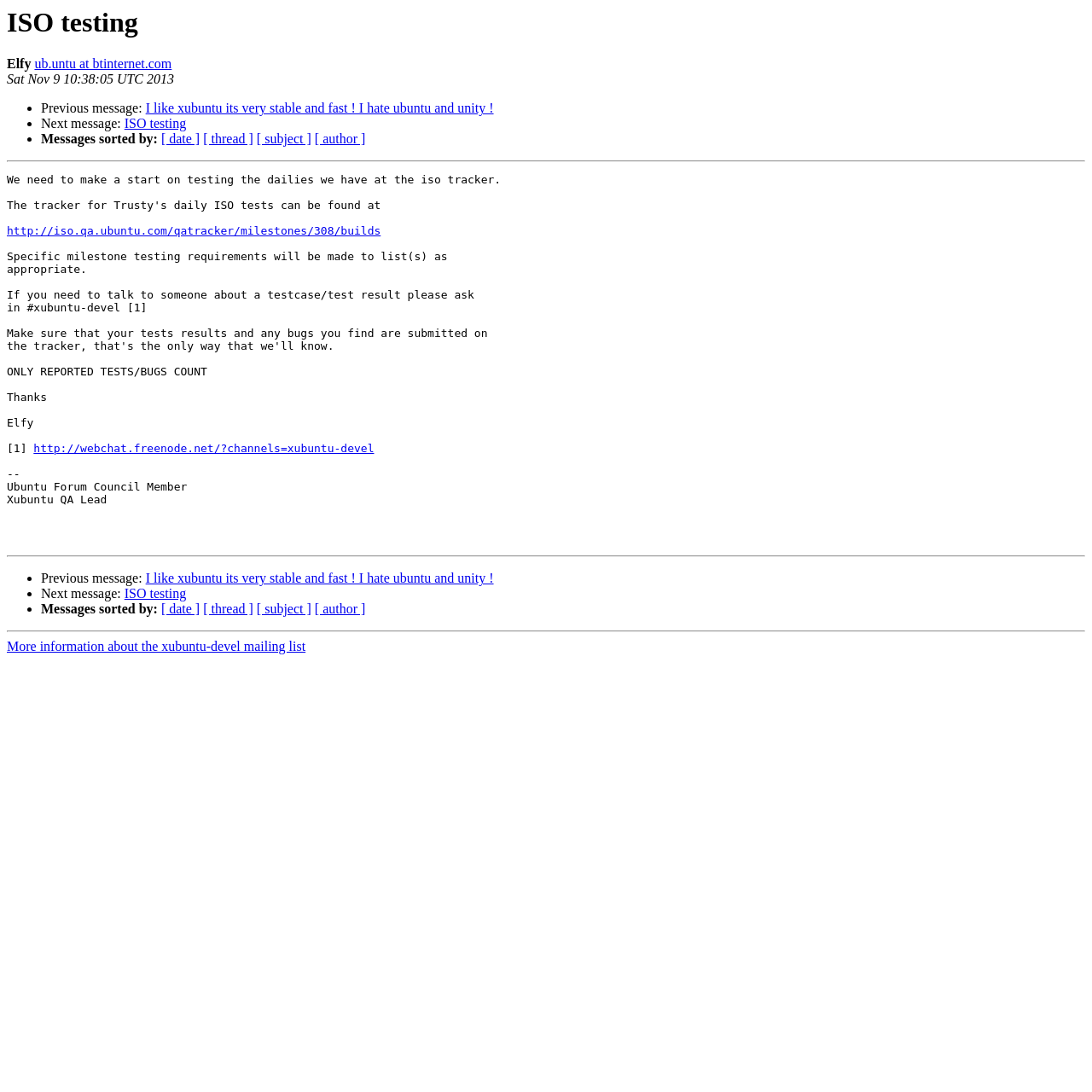Identify the bounding box for the UI element described as: "Tweet Tweet on Twitter". Ensure the coordinates are four float numbers between 0 and 1, formatted as [left, top, right, bottom].

None